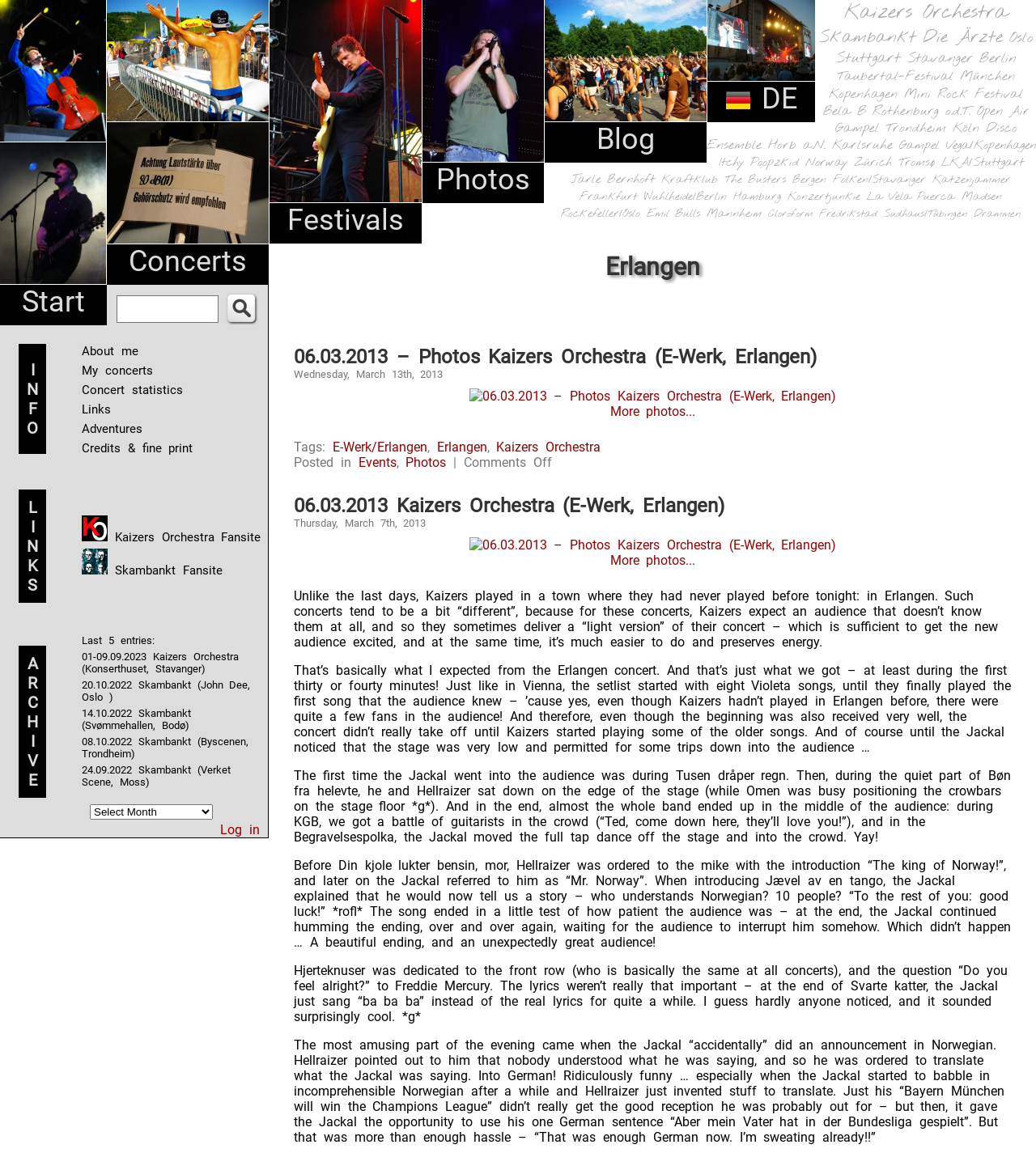Explain in detail what you observe on this webpage.

This webpage appears to be a personal website or blog focused on concerts and music, with a title "Erlangen « Konzertjunkie". The page is divided into several sections, with a prominent section at the top featuring a series of images, likely concert or music-related photos, arranged horizontally across the page.

Below the images, there is a navigation menu with links to various sections of the website, including "Start", "Concerts", "Festivals", "Photos", "Blog", and "DE". The menu is followed by a list of links to specific concert or music-related topics, such as bands, cities, and festivals, with the number of items in each category indicated in parentheses.

To the right of the list, there is a table with two rows, each containing two cells. The top row has a cell with the title "I N F O" and another cell with a list of links to various pages on the website, including "About me", "My concerts", "Concert statistics", "Links", "Adventures", and "Credits & fine print". The bottom row has a cell with the title "L I N K S" and another cell with a list of links to external websites, including fansites for bands like Kaizers Orchestra and Skambankt.

Overall, the webpage appears to be a personal collection of concert and music-related information, with a focus on providing links and resources to other music enthusiasts.